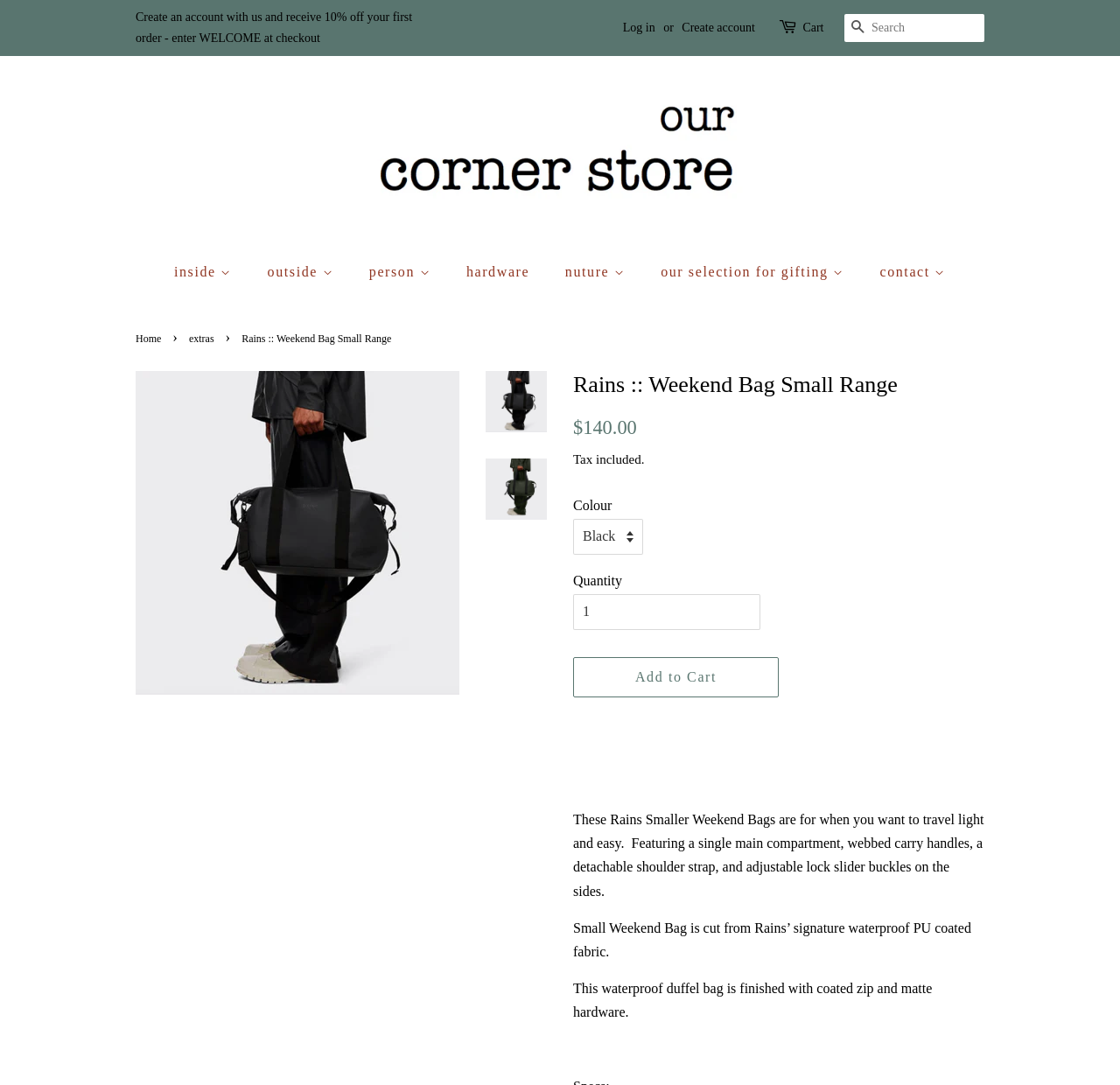Please identify the bounding box coordinates of the element I need to click to follow this instruction: "View your cart".

[0.717, 0.016, 0.736, 0.035]